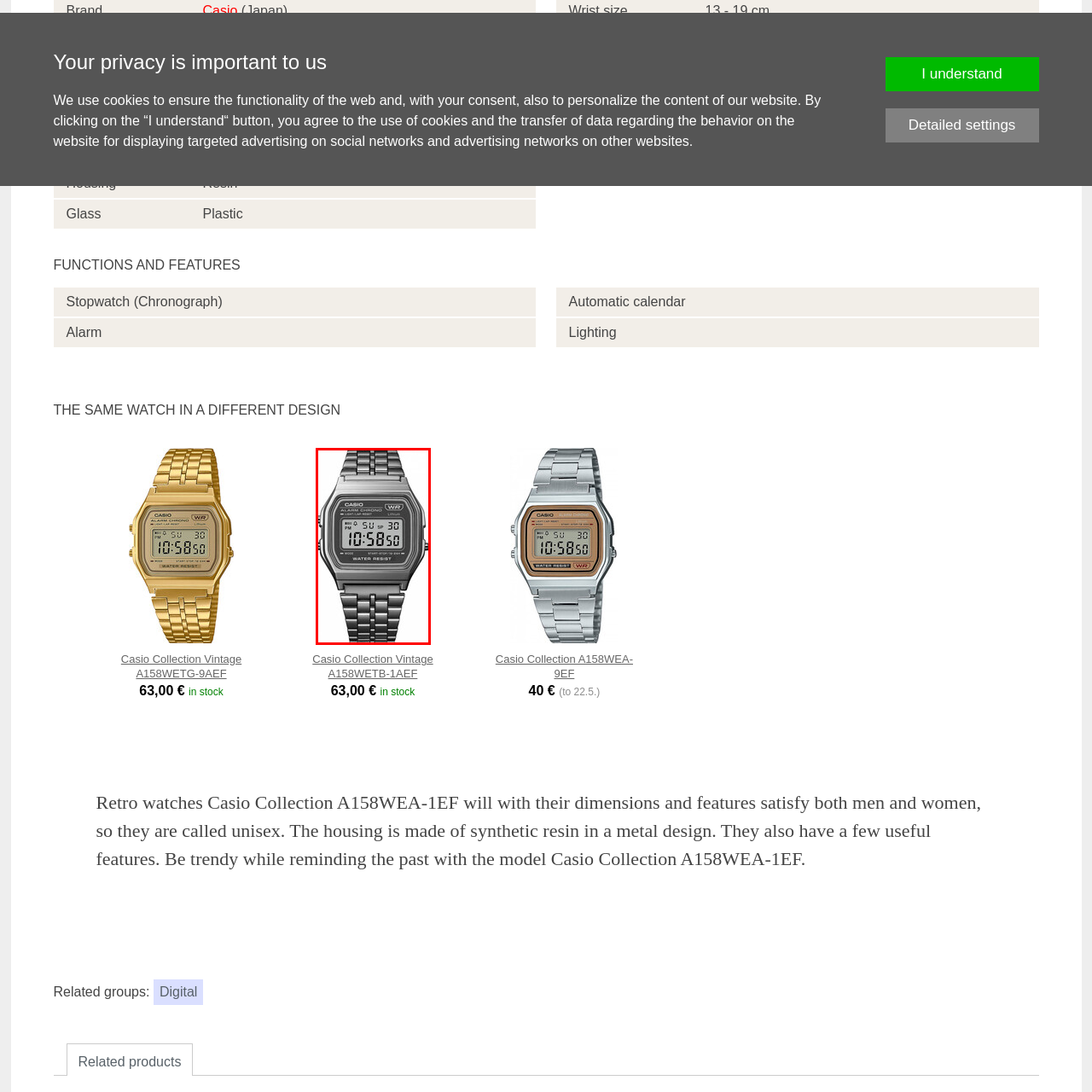Concentrate on the part of the image bordered in red, What is the maximum depth the watch can withstand? Answer concisely with a word or phrase.

30 meters